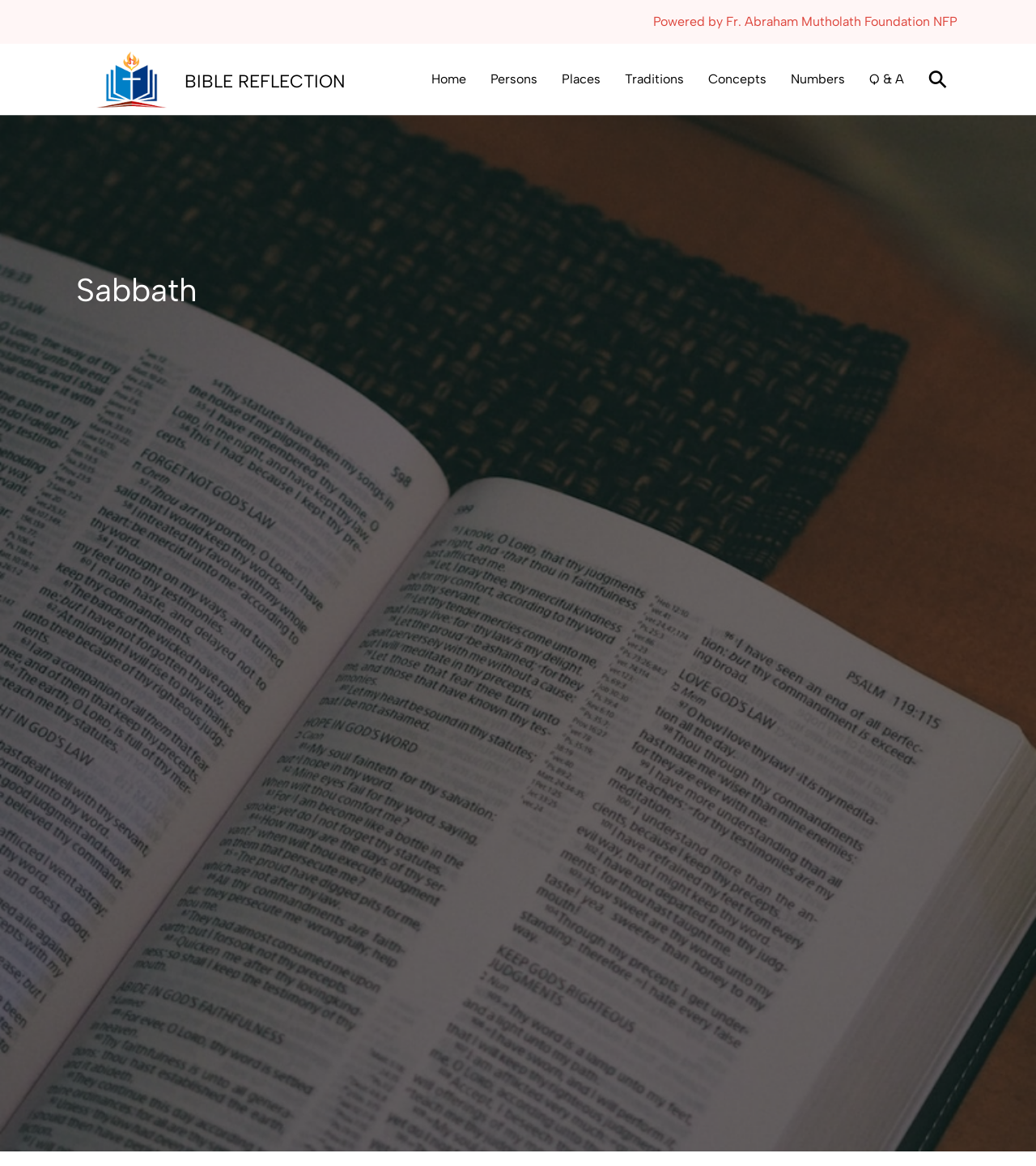What is the topic of the current webpage?
Carefully examine the image and provide a detailed answer to the question.

I found the answer by looking at the heading element on the webpage, which says 'Sabbath'.